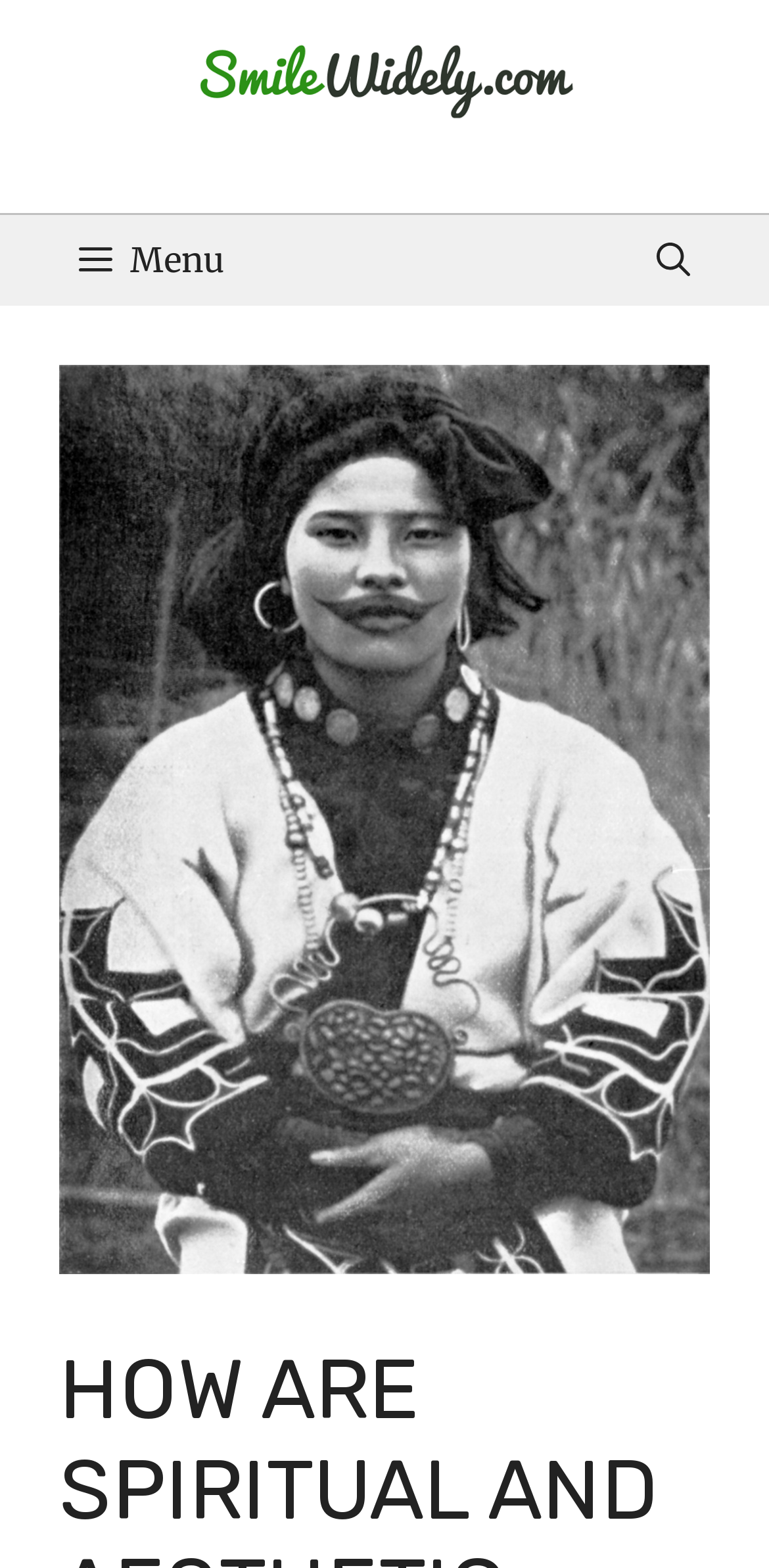What is the position of the navigation menu?
Please provide a comprehensive answer based on the information in the image.

The navigation menu is located at the top of the page, as indicated by its bounding box coordinates [0.0, 0.135, 1.0, 0.194], which show that it starts at the top of the page (y1 = 0.135) and spans the full width of the page.